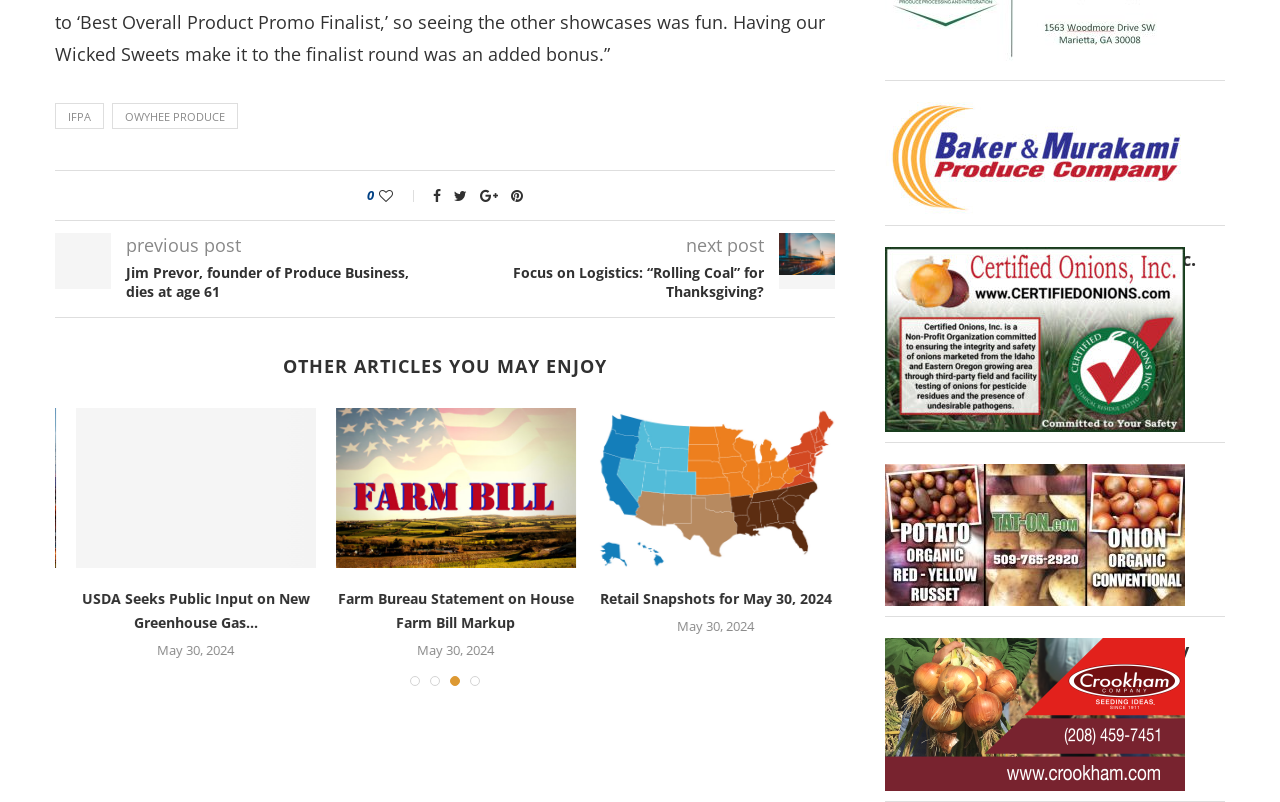What is the topic of the article below the 'OTHER ARTICLES YOU MAY ENJOY' heading?
We need a detailed and exhaustive answer to the question. Please elaborate.

The answer can be found by looking at the link element with the text 'USDA Seeks Public Input on New Greenhouse Gas Program' which is located below the 'OTHER ARTICLES YOU MAY ENJOY' heading.